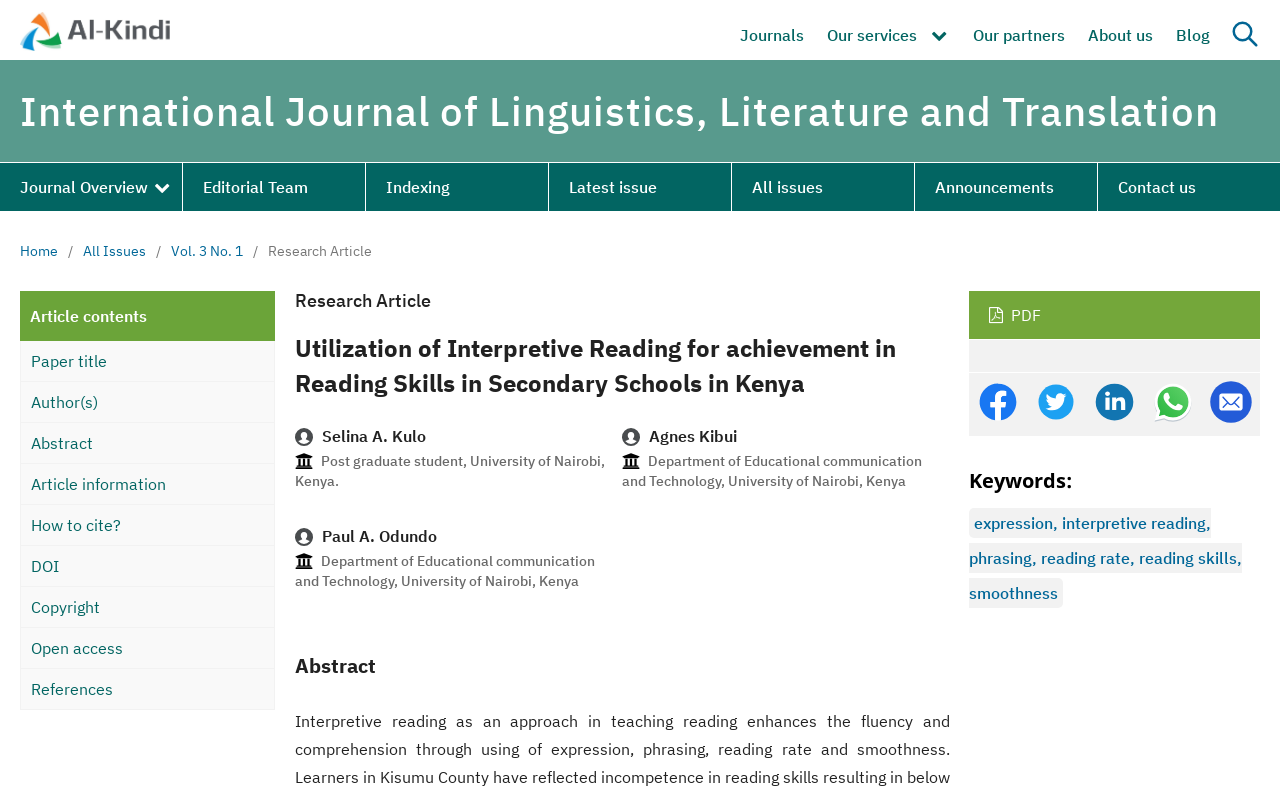Can you pinpoint the bounding box coordinates for the clickable element required for this instruction: "View the 'Journal Overview'"? The coordinates should be four float numbers between 0 and 1, i.e., [left, top, right, bottom].

[0.0, 0.206, 0.142, 0.266]